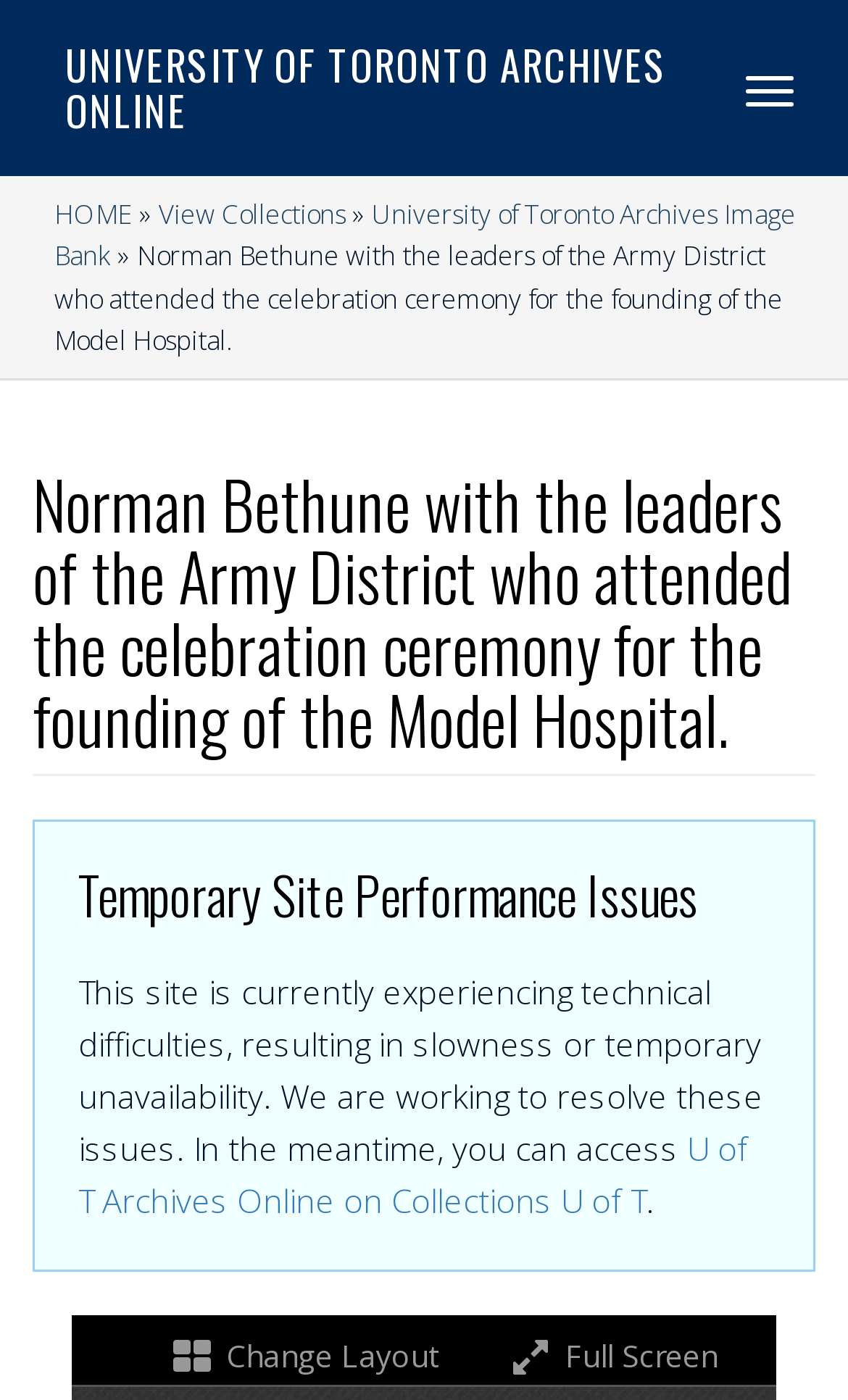Please find the bounding box coordinates of the section that needs to be clicked to achieve this instruction: "Change the number of visible slots".

[0.195, 0.954, 0.518, 0.984]